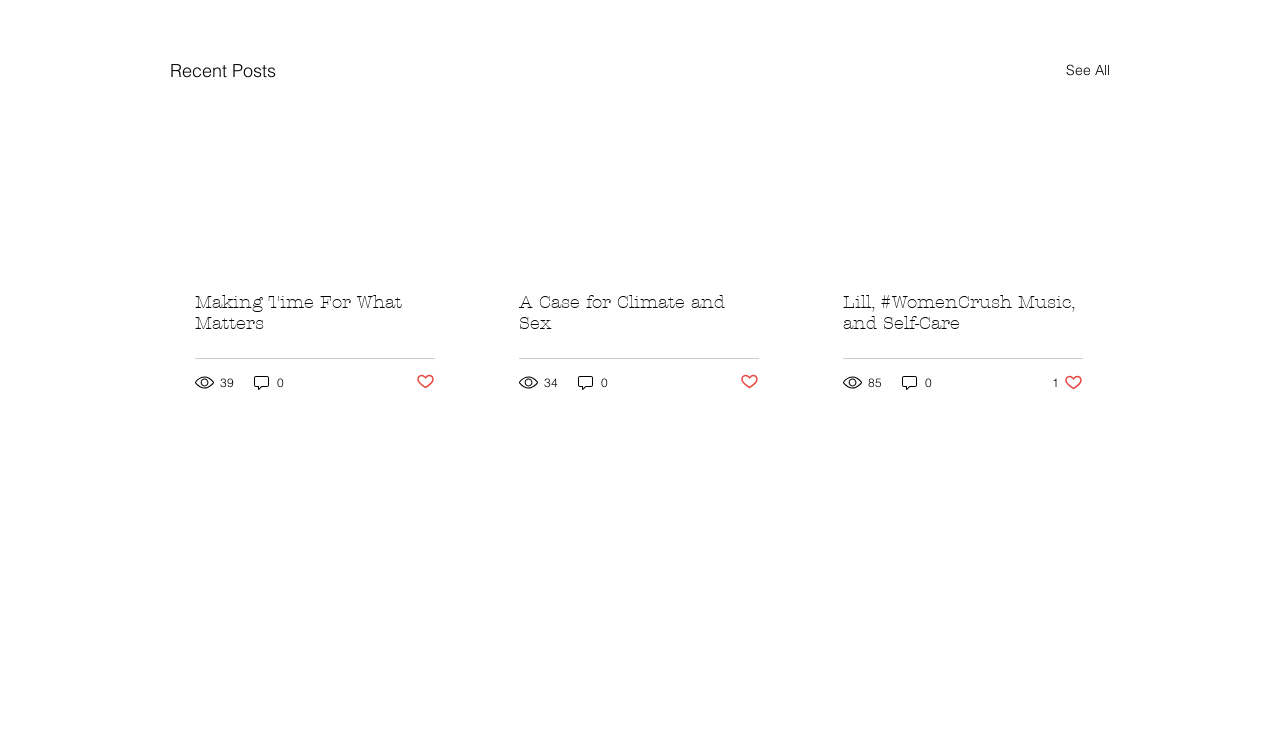Please specify the bounding box coordinates of the region to click in order to perform the following instruction: "View comments of the post 'A Case for Climate and Sex'".

[0.45, 0.498, 0.477, 0.524]